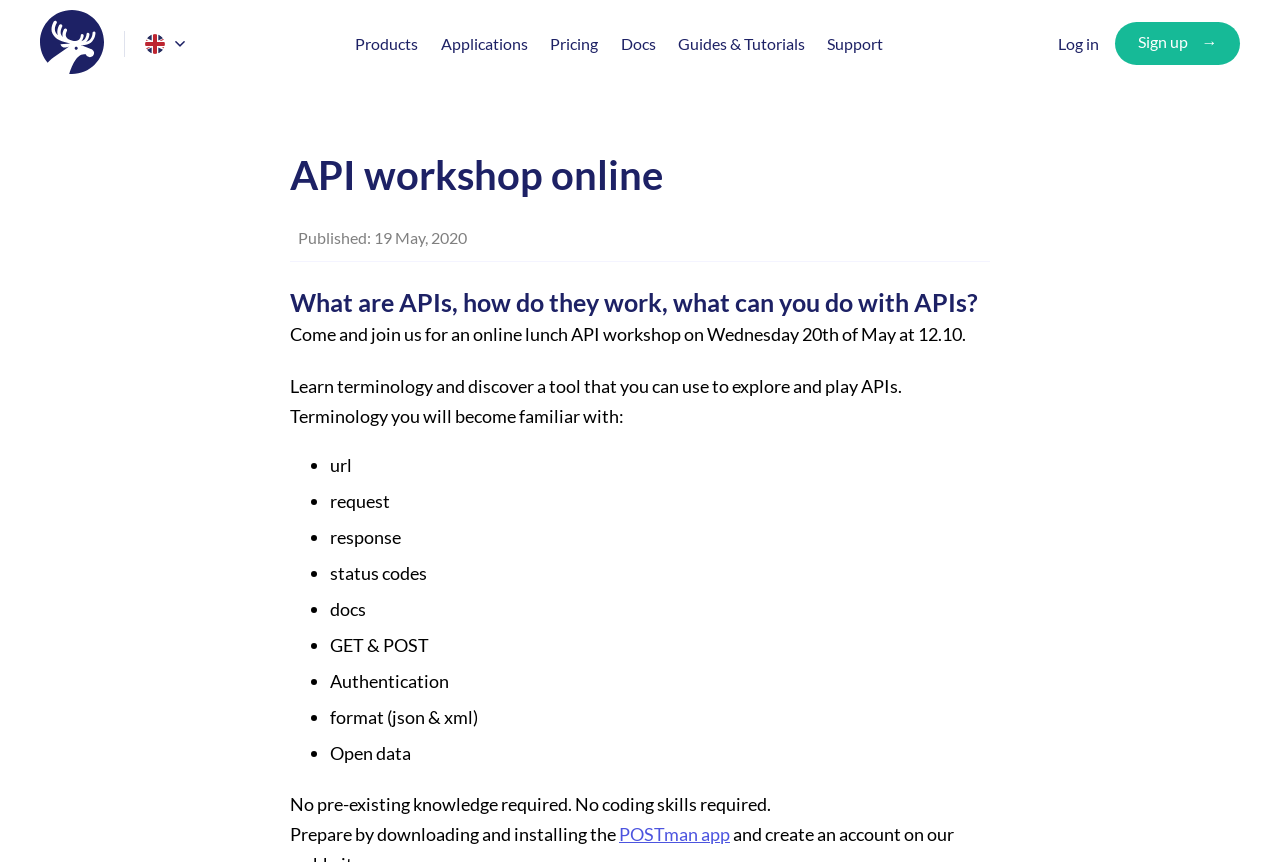Specify the bounding box coordinates of the area that needs to be clicked to achieve the following instruction: "Read about Essential Features to search for in the Very best Virtual Info Room Software program".

None